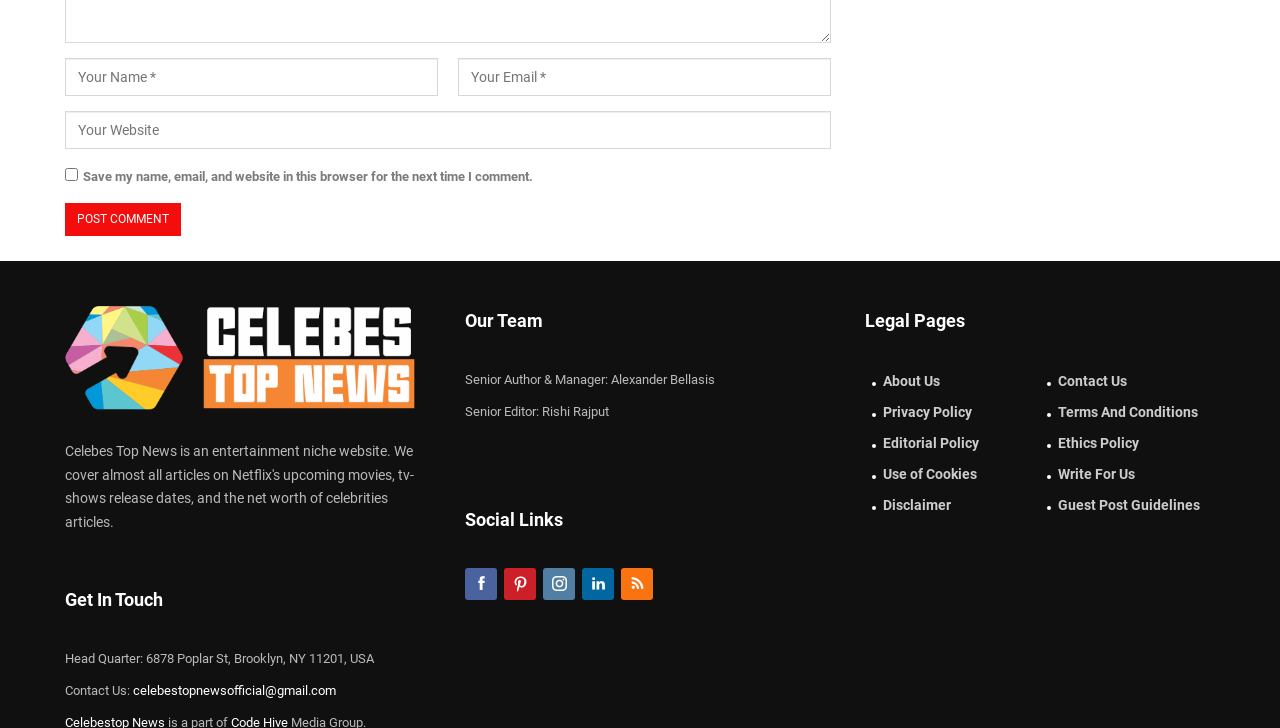How many legal pages are linked?
Based on the image, give a concise answer in the form of a single word or short phrase.

8